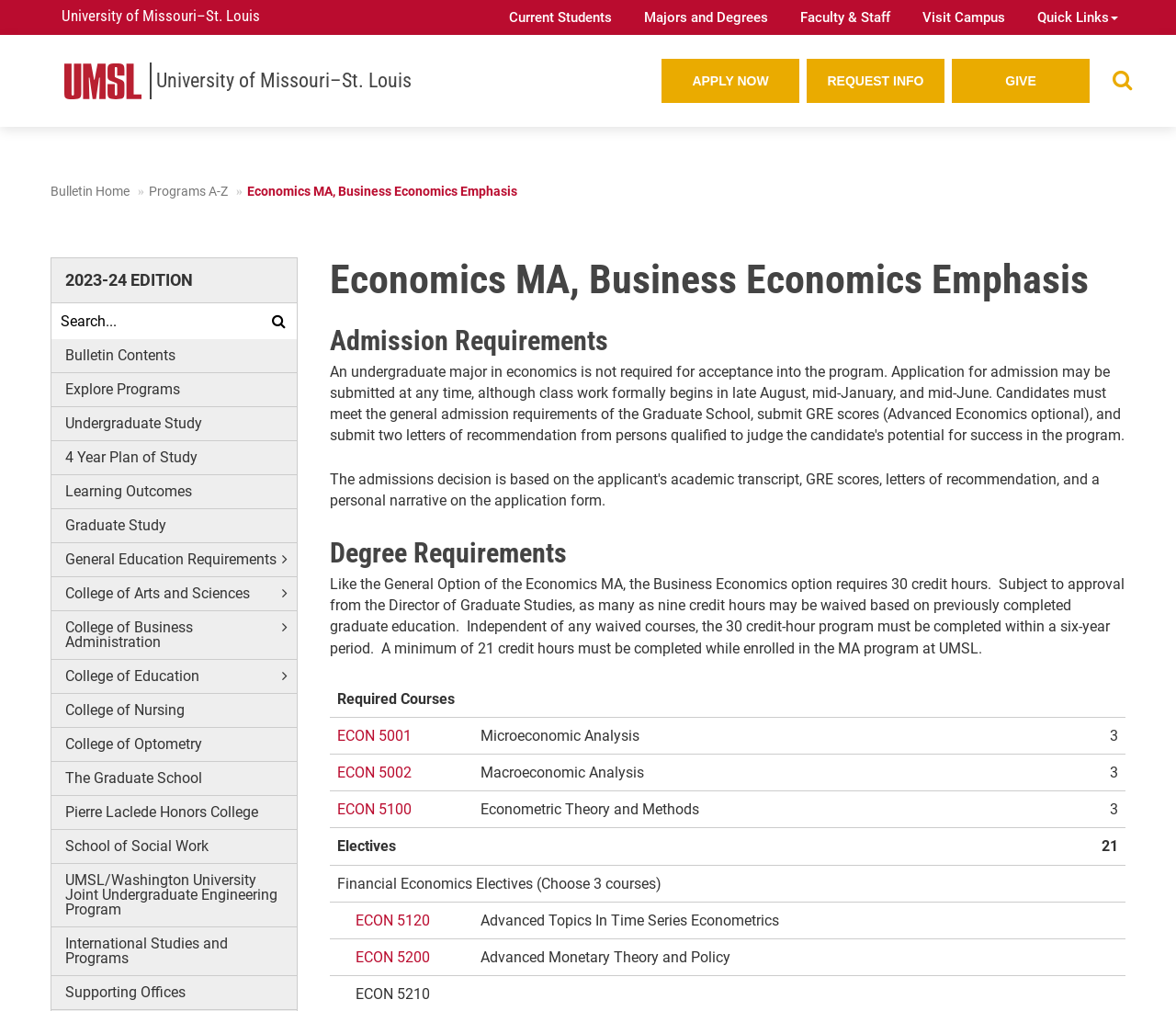Pinpoint the bounding box coordinates of the element you need to click to execute the following instruction: "Click the 'UMSL Quick' navigation". The bounding box should be represented by four float numbers between 0 and 1, in the format [left, top, right, bottom].

[0.418, 0.0, 0.957, 0.035]